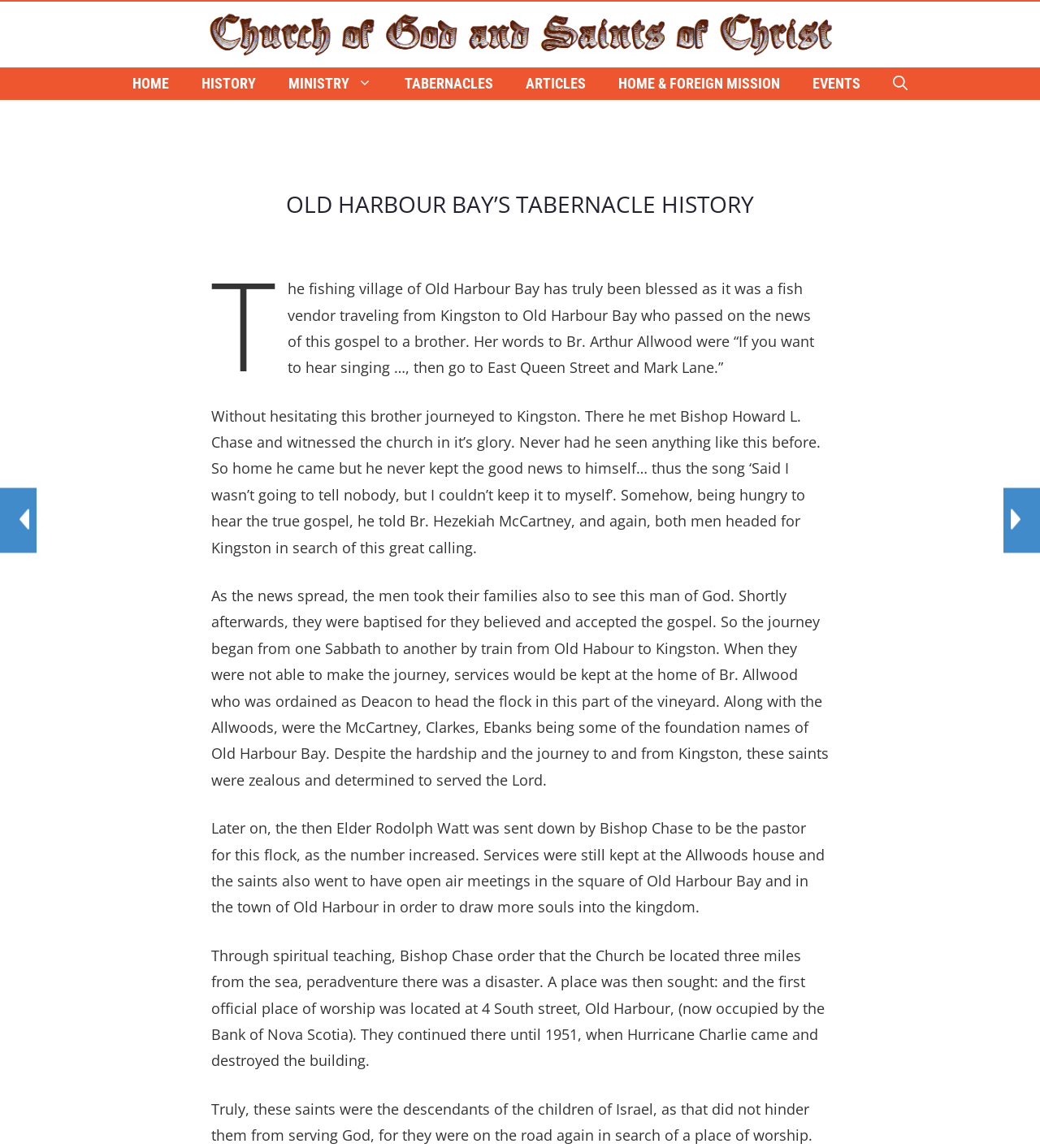Please mark the clickable region by giving the bounding box coordinates needed to complete this instruction: "Go to the OTT section".

None